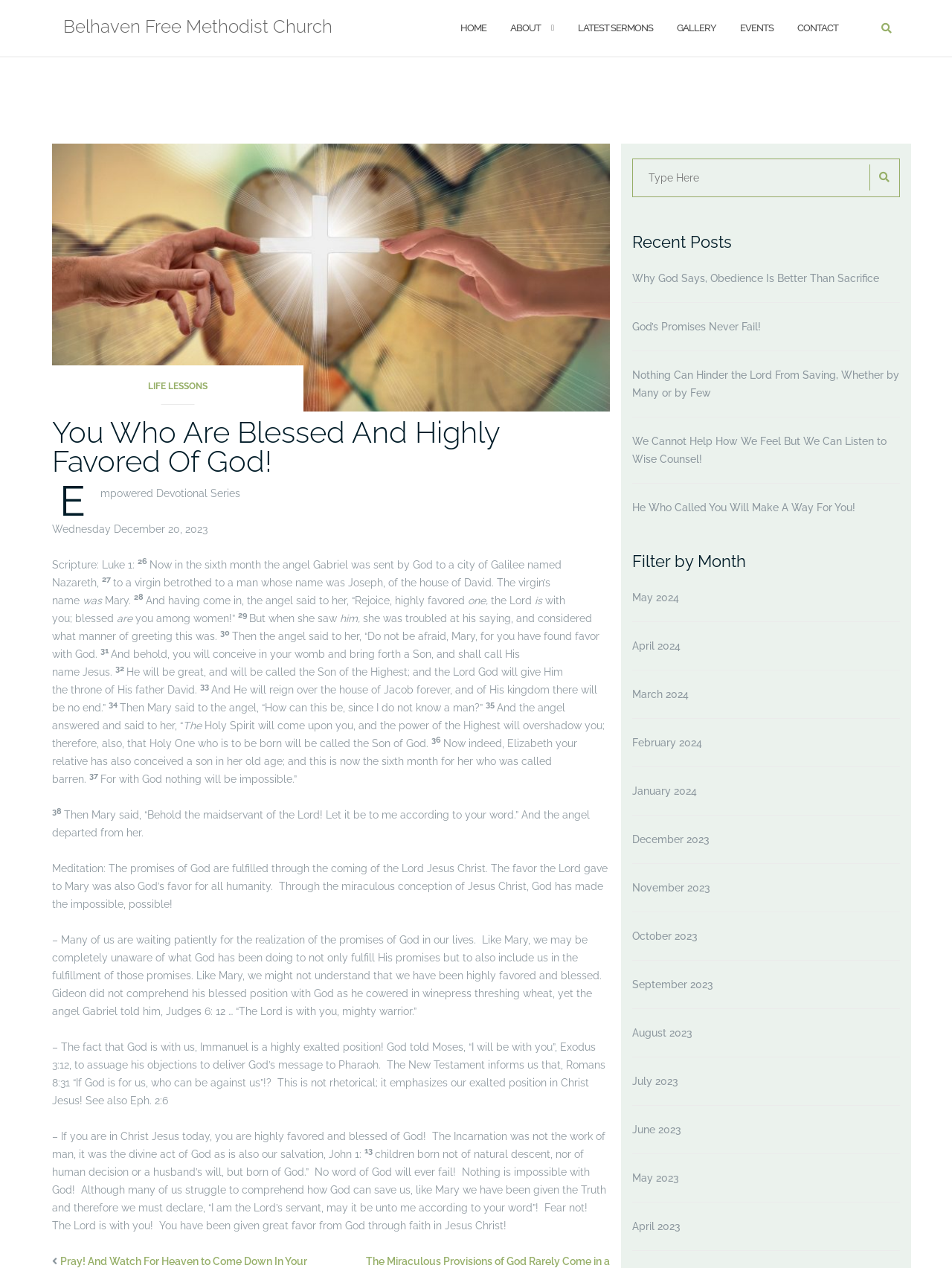Please identify the bounding box coordinates of the region to click in order to complete the task: "Click the 'CONTACT' link". The coordinates must be four float numbers between 0 and 1, specified as [left, top, right, bottom].

[0.838, 0.006, 0.88, 0.038]